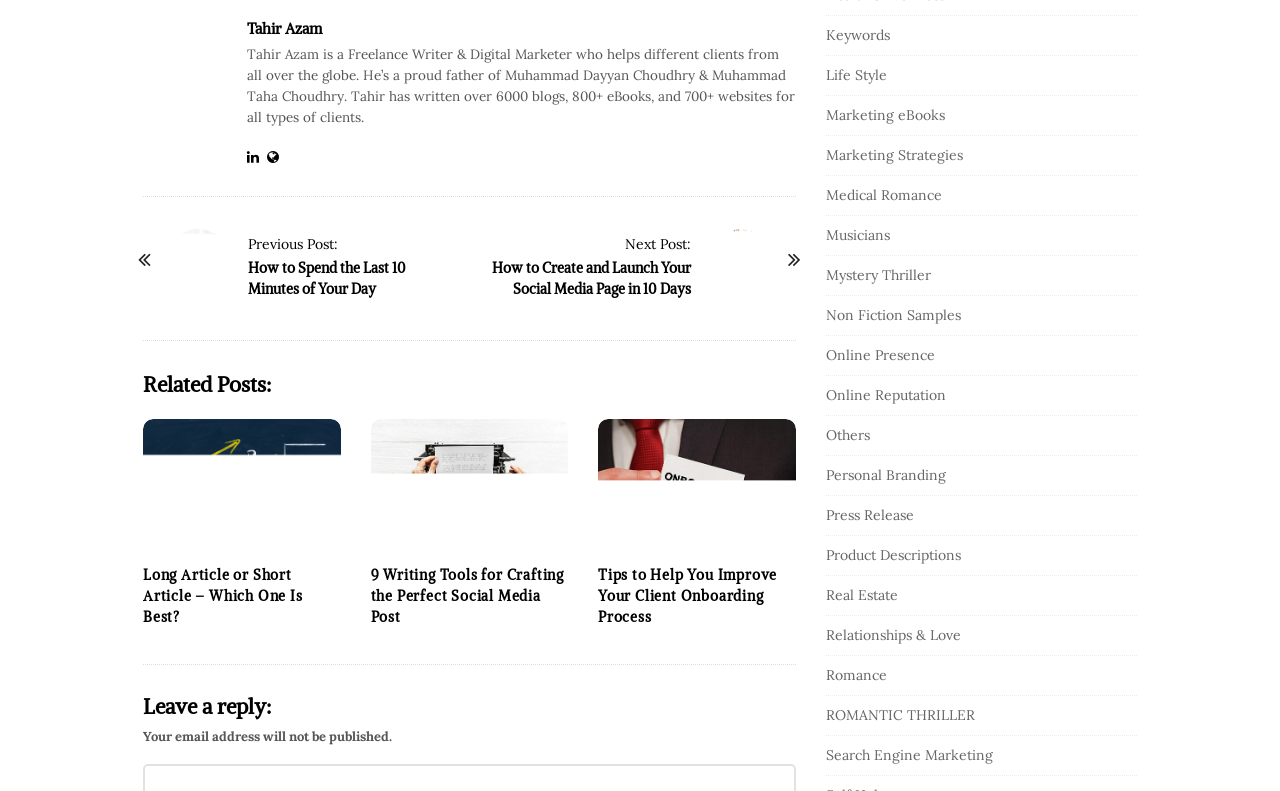Please provide the bounding box coordinates for the element that needs to be clicked to perform the instruction: "View Tahir Azam's profile". The coordinates must consist of four float numbers between 0 and 1, formatted as [left, top, right, bottom].

[0.193, 0.024, 0.252, 0.048]